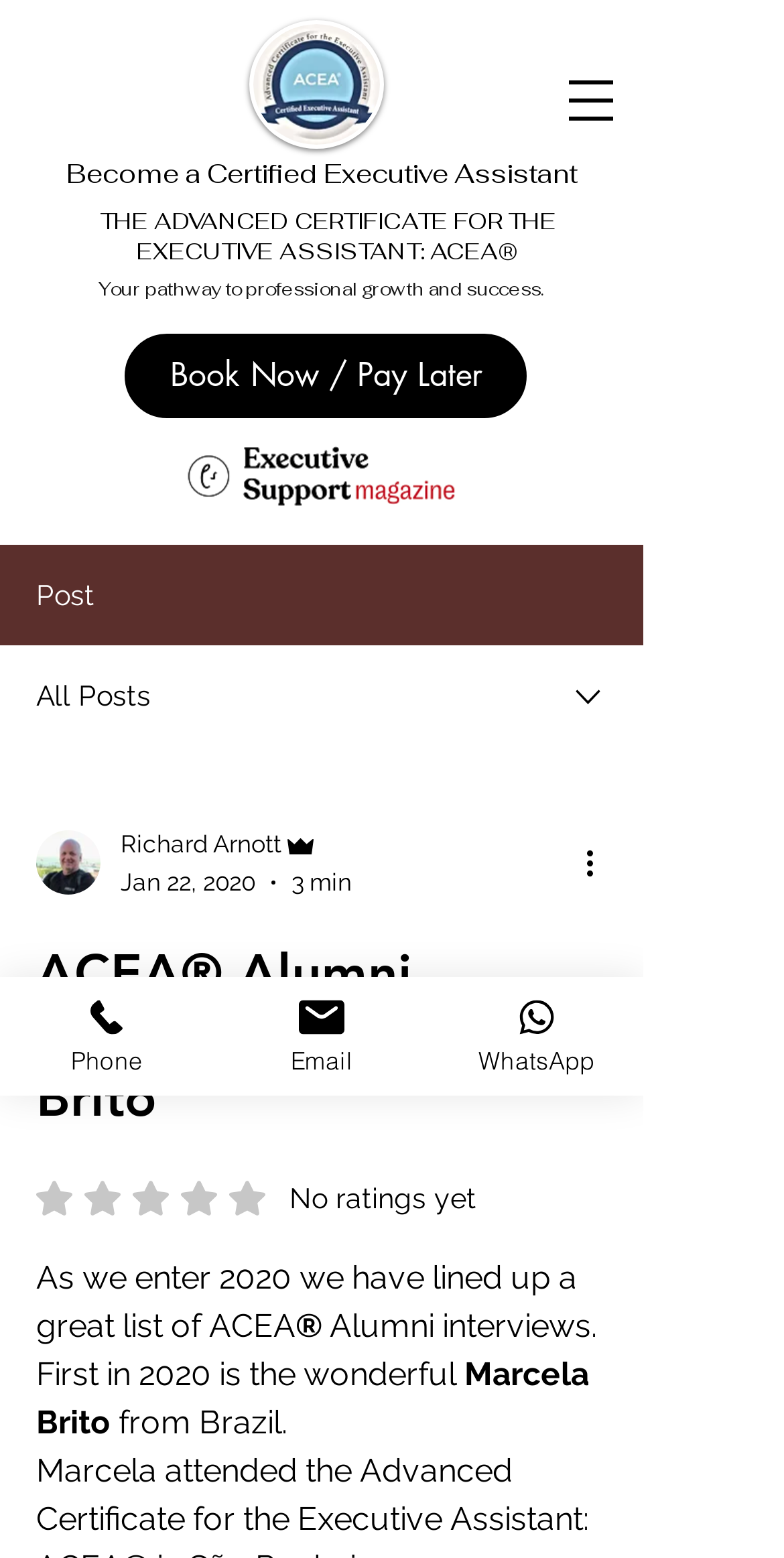Respond to the question below with a single word or phrase:
Who is the author of the post?

Richard Arnott